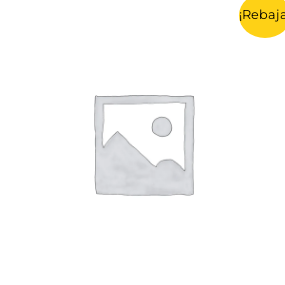From the details in the image, provide a thorough response to the question: What is the size of the 'BROCA HELICOIDAL PARA METAL'?

The product 'BROCA HELICOIDAL PARA METAL' is listed with a size specification of 4MM, indicating that it is a specific type of broca helicoidal designed for metal, with a diameter of 4 millimeters.